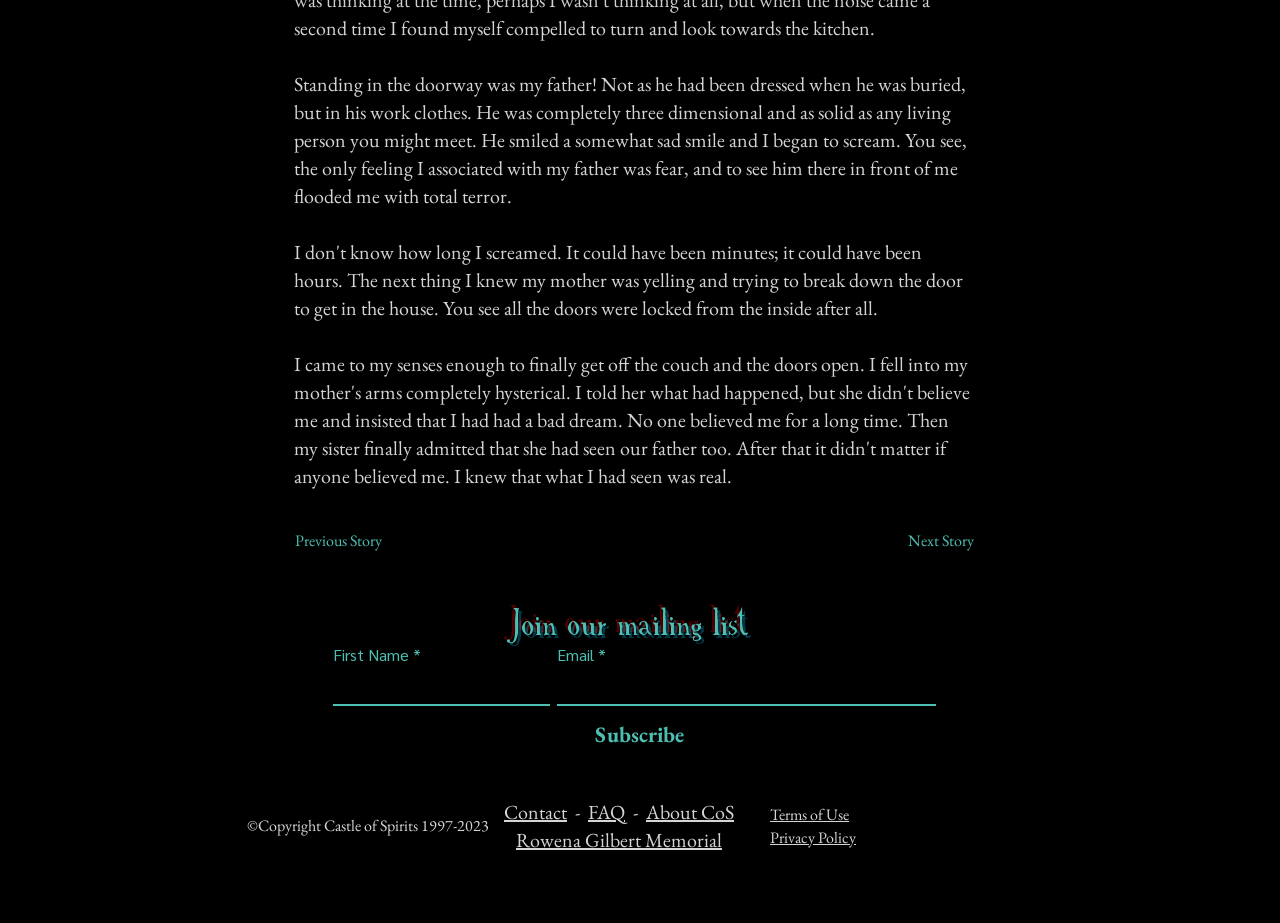What social media platforms are available?
Using the image as a reference, give an elaborate response to the question.

The social media platforms available are Youtube, Instagram, and Facebook, which can be accessed through the social bar at the bottom of the webpage.